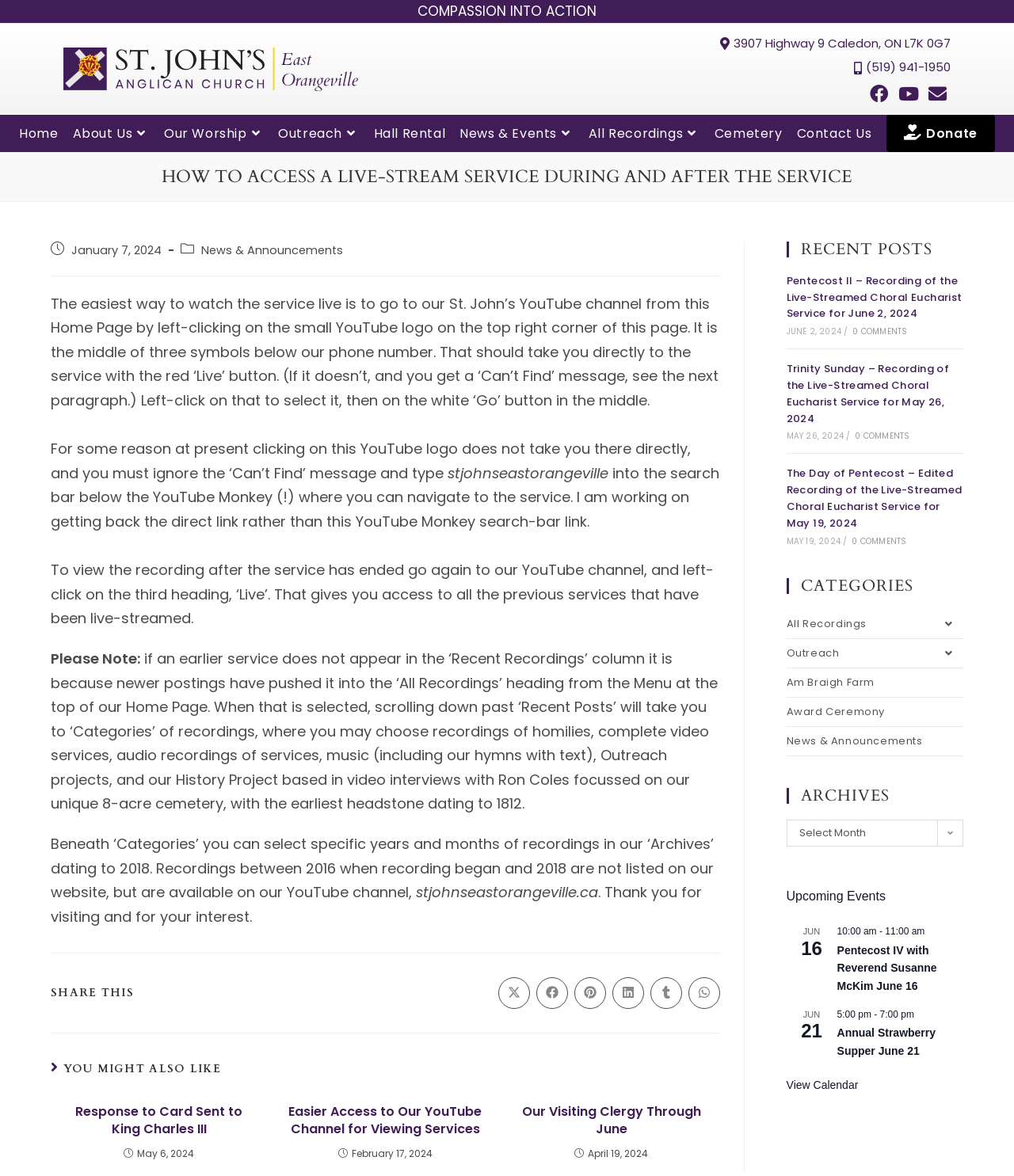For the given element description Opens in a new window, determine the bounding box coordinates of the UI element. The coordinates should follow the format (top-left x, top-left y, bottom-right x, bottom-right y) and be within the range of 0 to 1.

[0.491, 0.831, 0.522, 0.858]